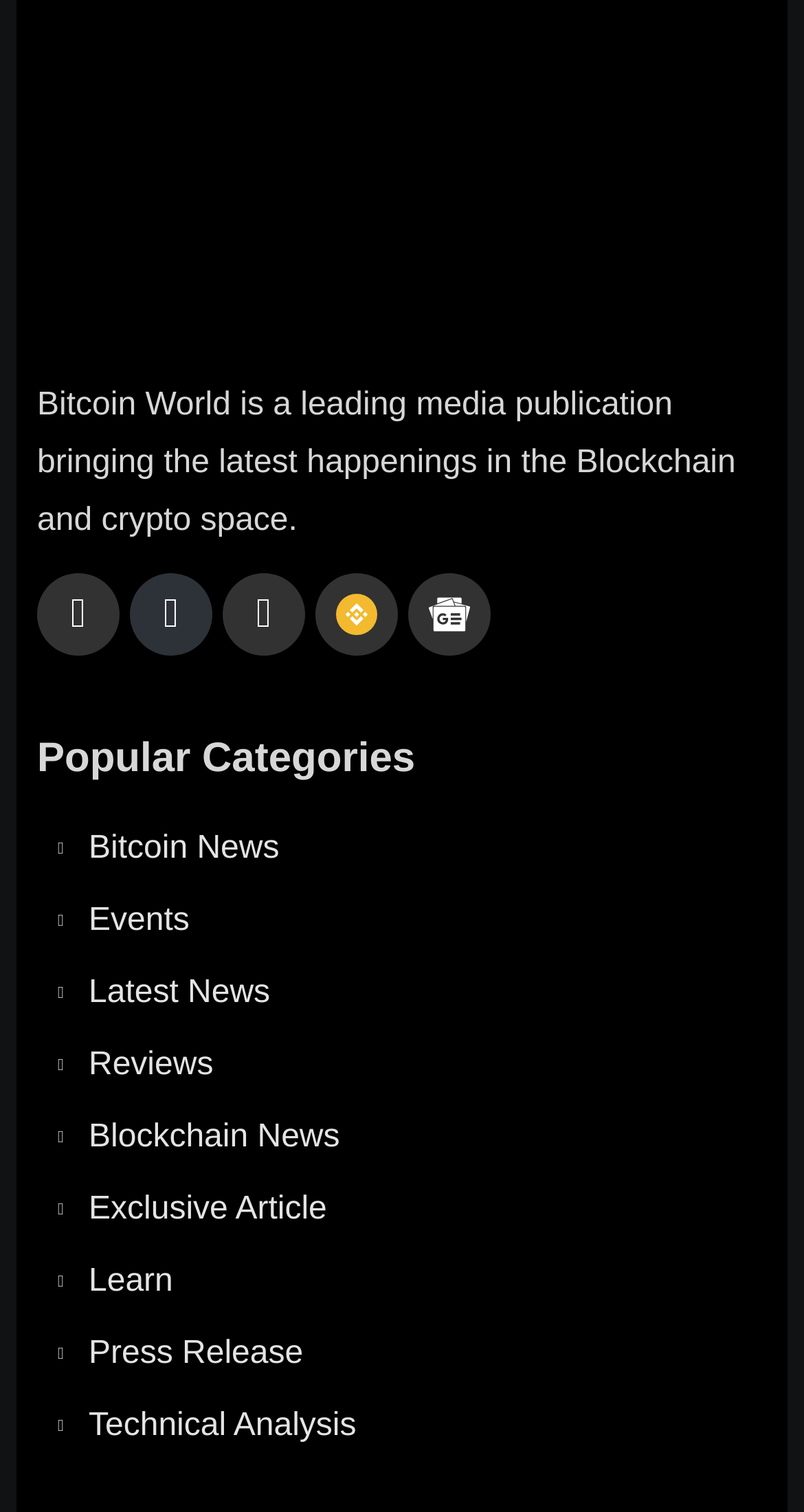Identify the coordinates of the bounding box for the element that must be clicked to accomplish the instruction: "Add to cart".

None